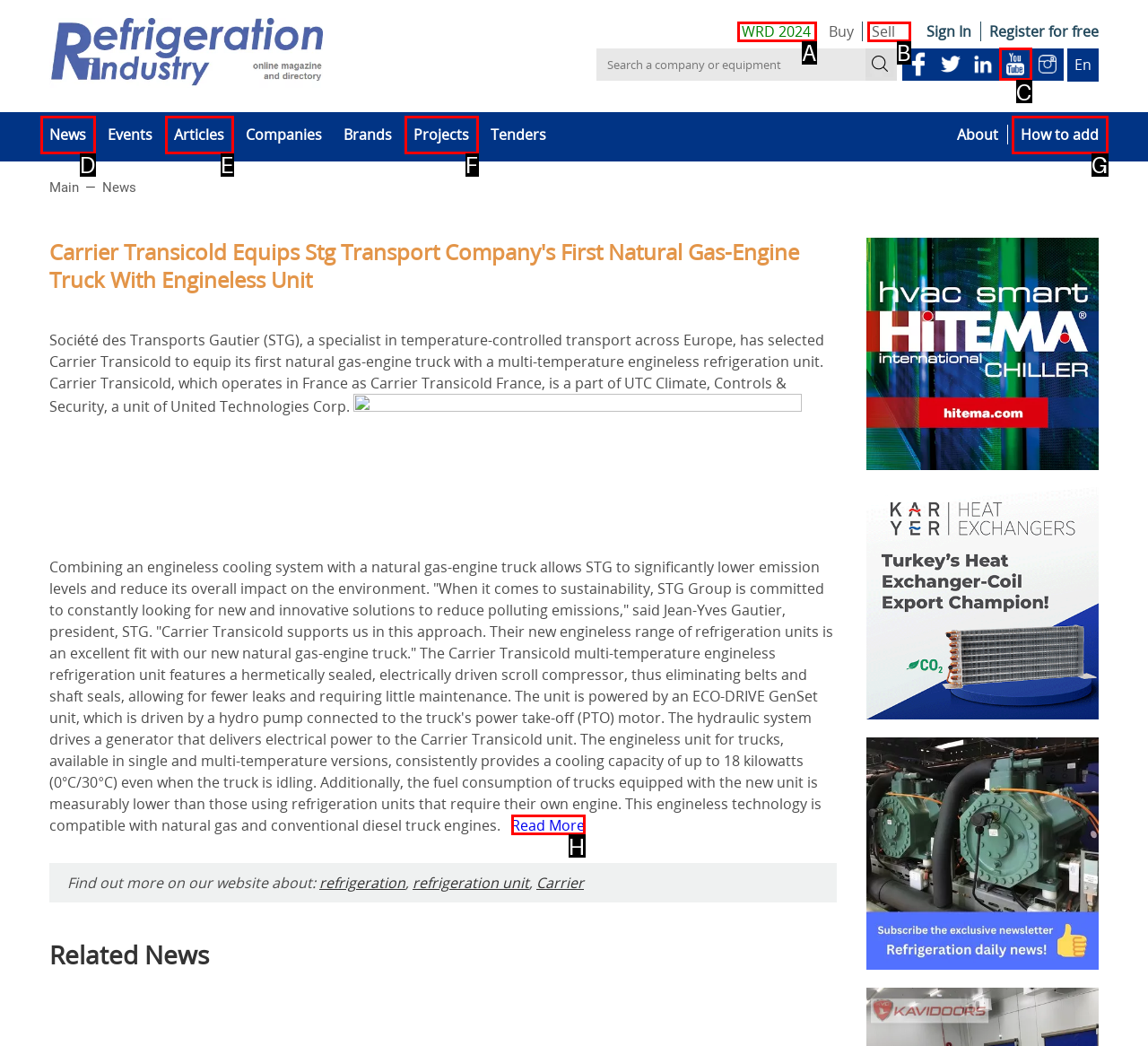Tell me which one HTML element best matches the description: Articles
Answer with the option's letter from the given choices directly.

E